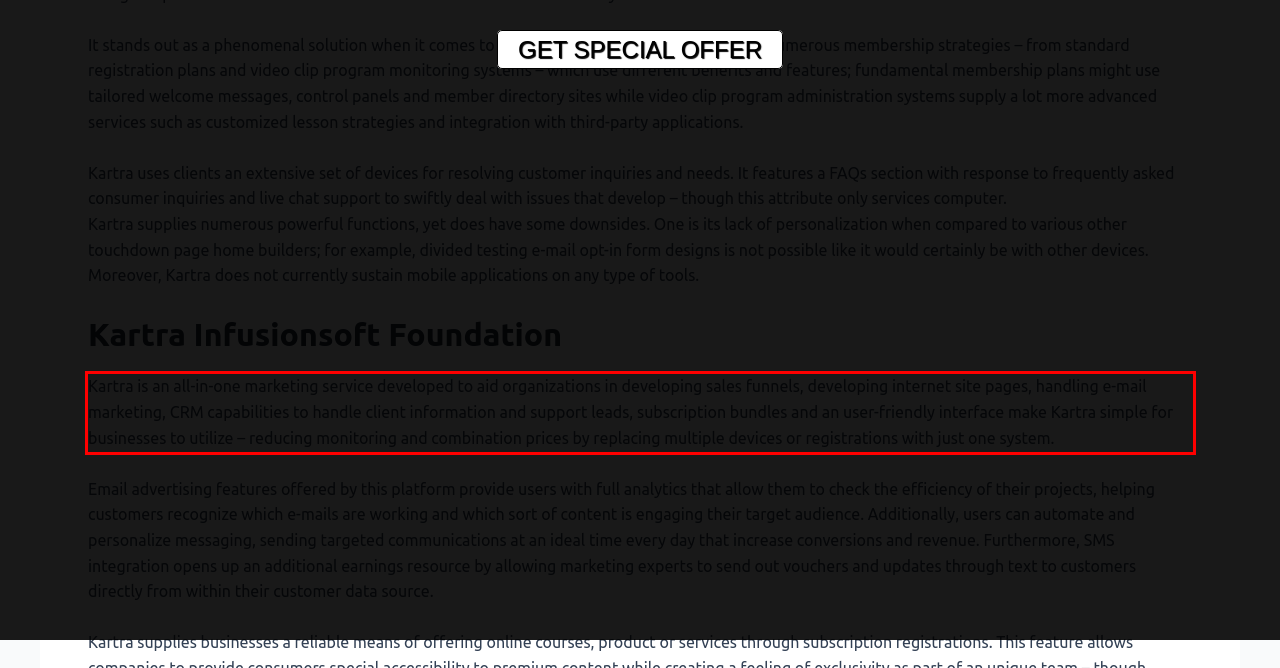Look at the screenshot of the webpage, locate the red rectangle bounding box, and generate the text content that it contains.

Kartra is an all-in-one marketing service developed to aid organizations in developing sales funnels, developing internet site pages, handling e-mail marketing, CRM capabilities to handle client information and support leads, subscription bundles and an user-friendly interface make Kartra simple for businesses to utilize – reducing monitoring and combination prices by replacing multiple devices or registrations with just one system.